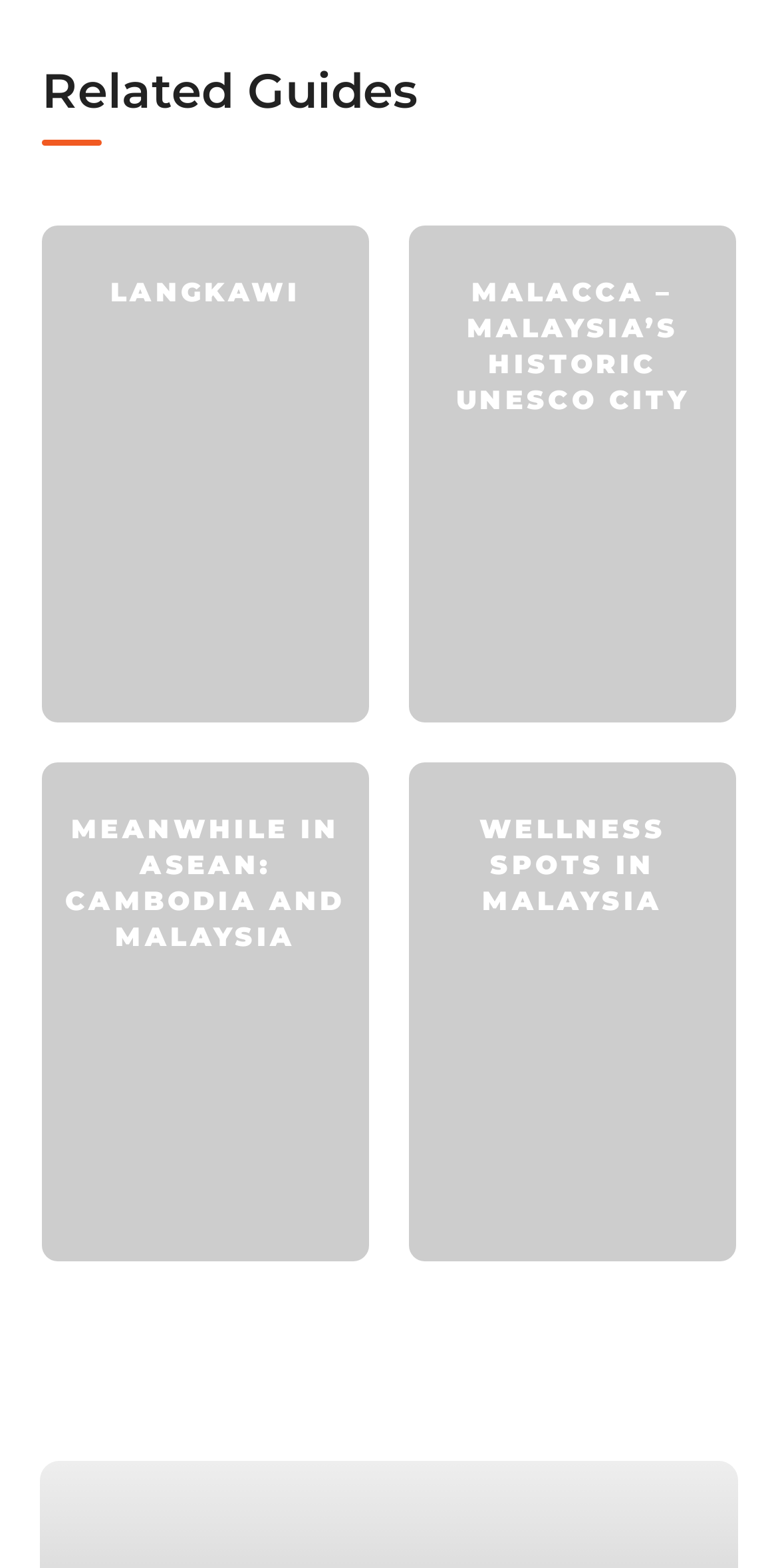Please provide a comprehensive answer to the question based on the screenshot: What is the second related guide?

The second related guide is 'MALACCA – MALAYSIA’S HISTORIC UNESCO CITY' which is a link located at the top-right of the webpage, inside the second article element.